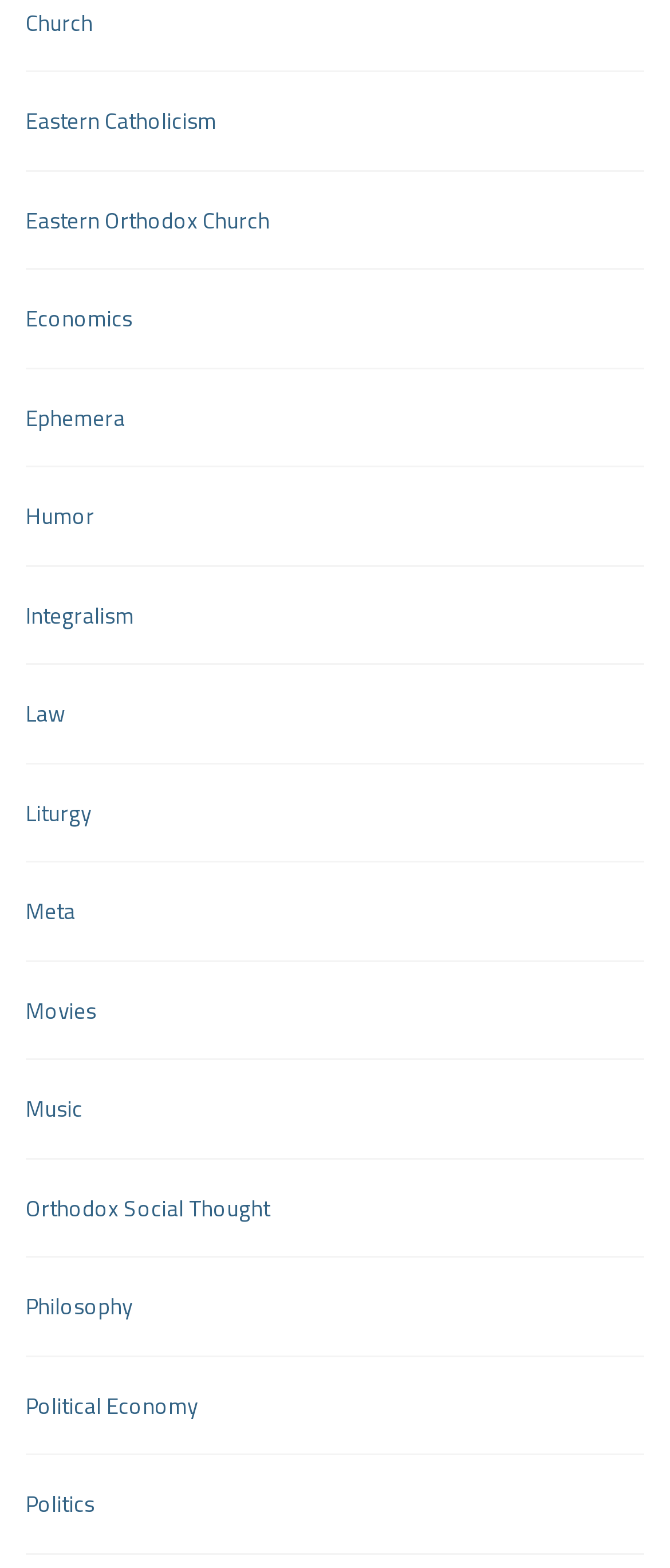Please reply to the following question with a single word or a short phrase:
What is the first link on the webpage?

Church